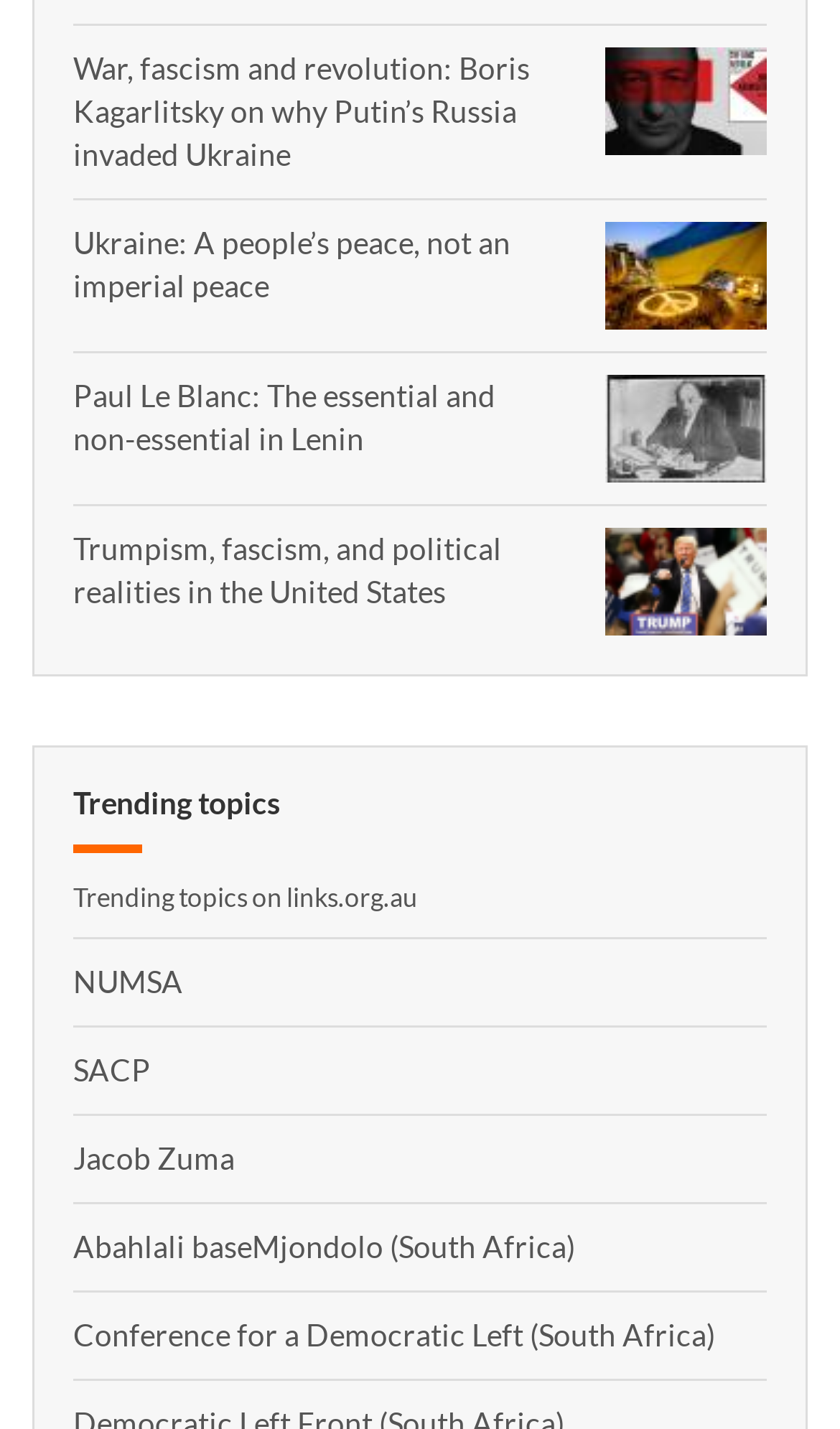Specify the bounding box coordinates of the area that needs to be clicked to achieve the following instruction: "Read about War, fascism and revolution".

[0.087, 0.033, 0.665, 0.123]